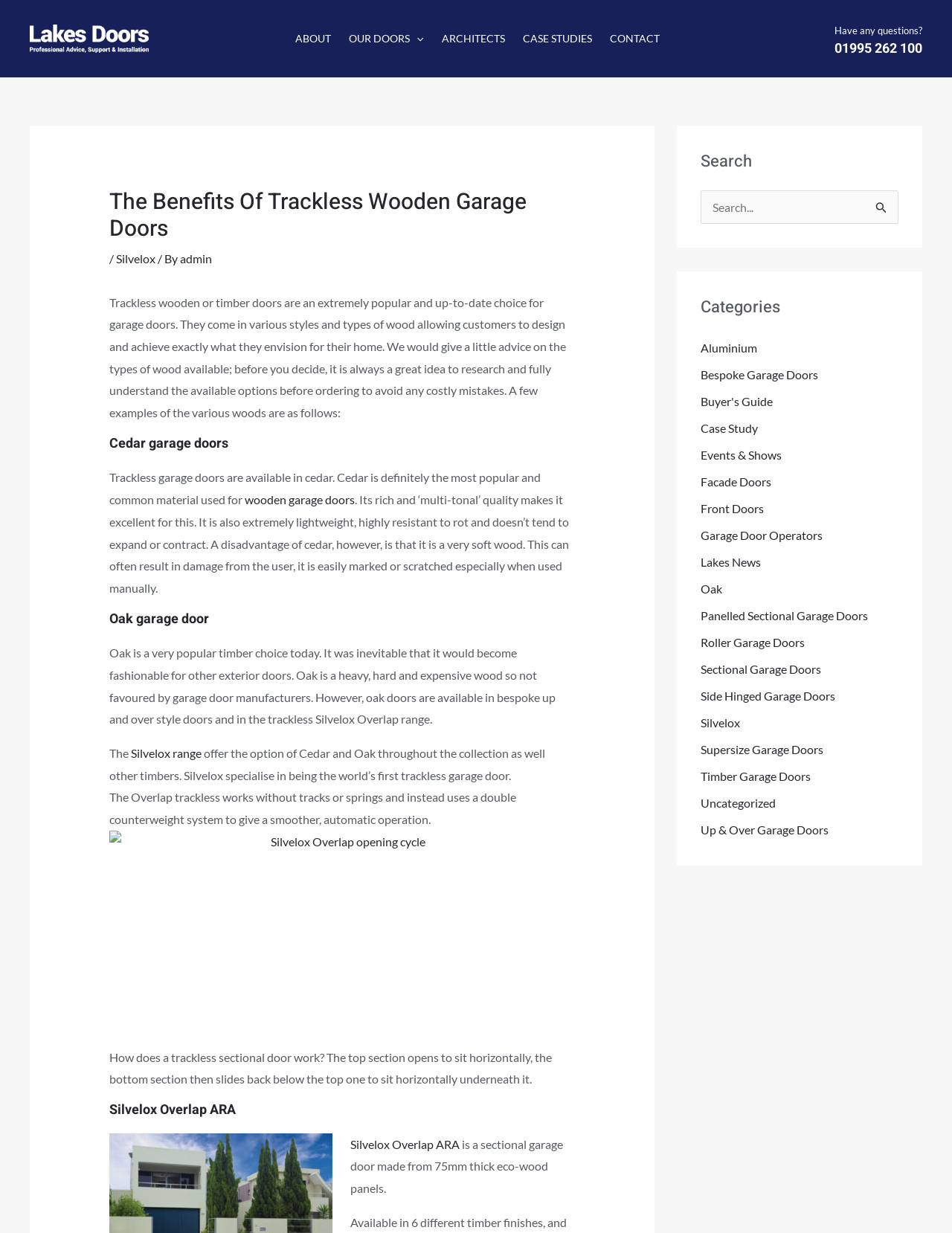Locate and extract the text of the main heading on the webpage.

The Benefits Of Trackless Wooden Garage Doors